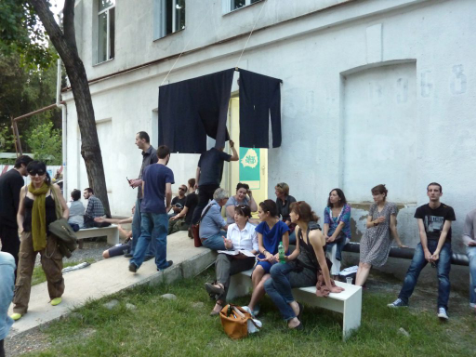Using the elements shown in the image, answer the question comprehensively: What are people doing on the benches?

According to the caption, several individuals are seated on benches or the ground, and they are 'engaged in conversation or quietly observing their surroundings', which suggests that people on the benches are talking to each other.